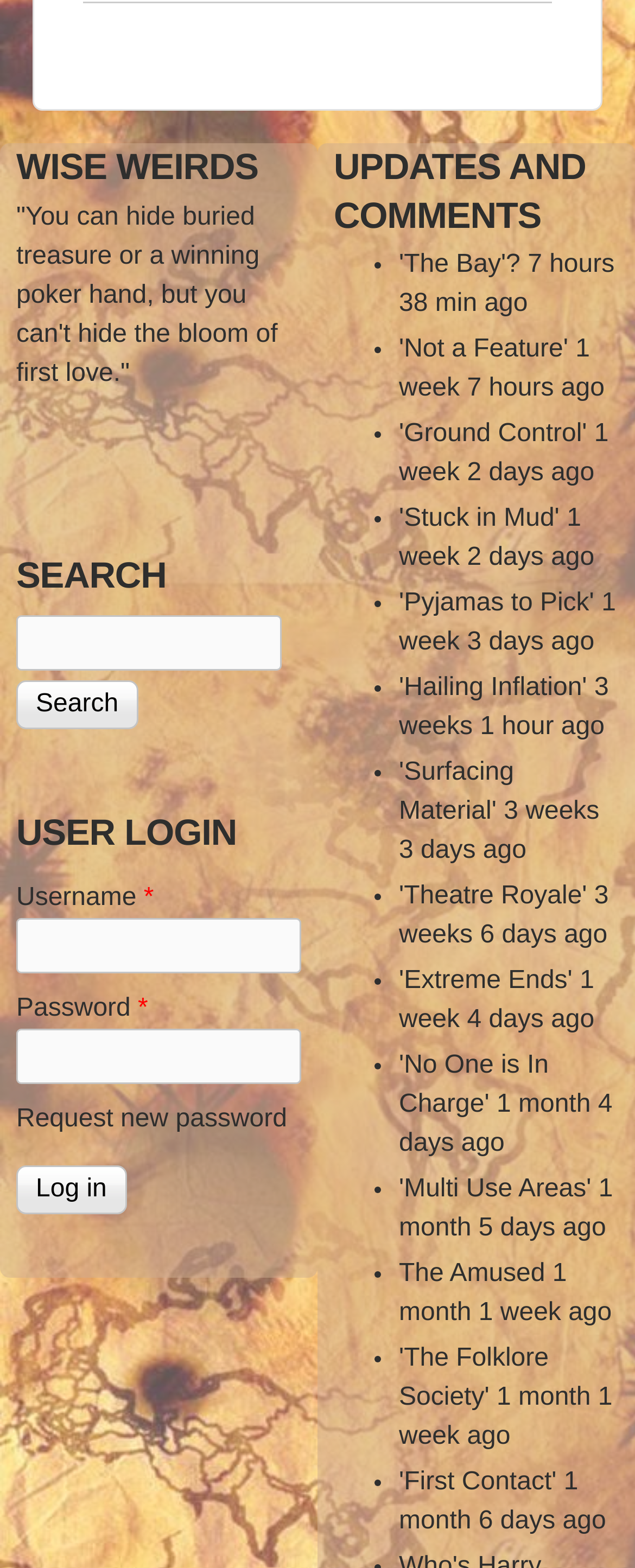How many links are there in the 'UPDATES AND COMMENTS' section?
Please interpret the details in the image and answer the question thoroughly.

I counted the number of links in the 'UPDATES AND COMMENTS' section and found 15 links, each with a title and a timestamp.